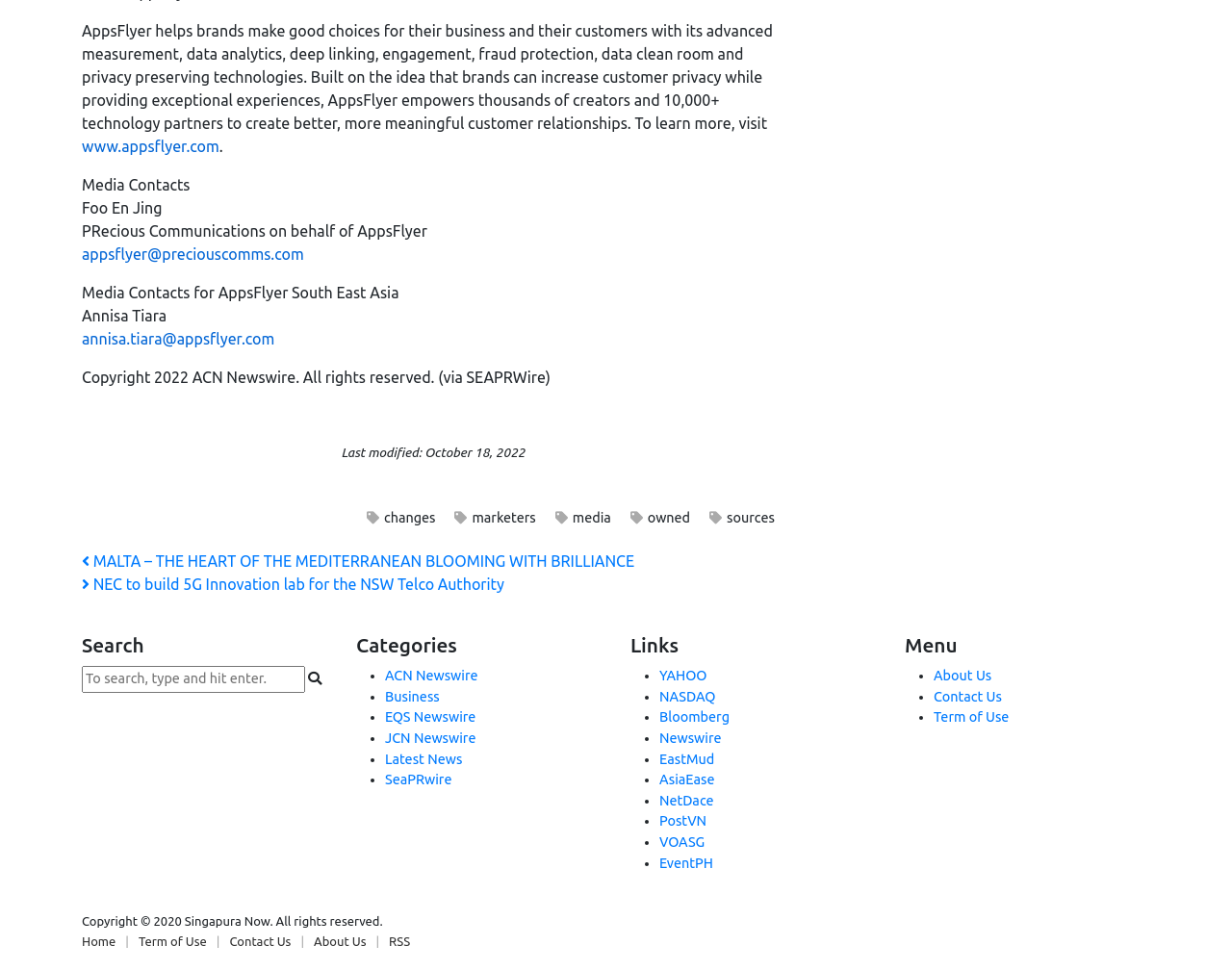Identify the bounding box coordinates for the UI element mentioned here: "www.appsflyer.com". Provide the coordinates as four float values between 0 and 1, i.e., [left, top, right, bottom].

[0.066, 0.142, 0.178, 0.16]